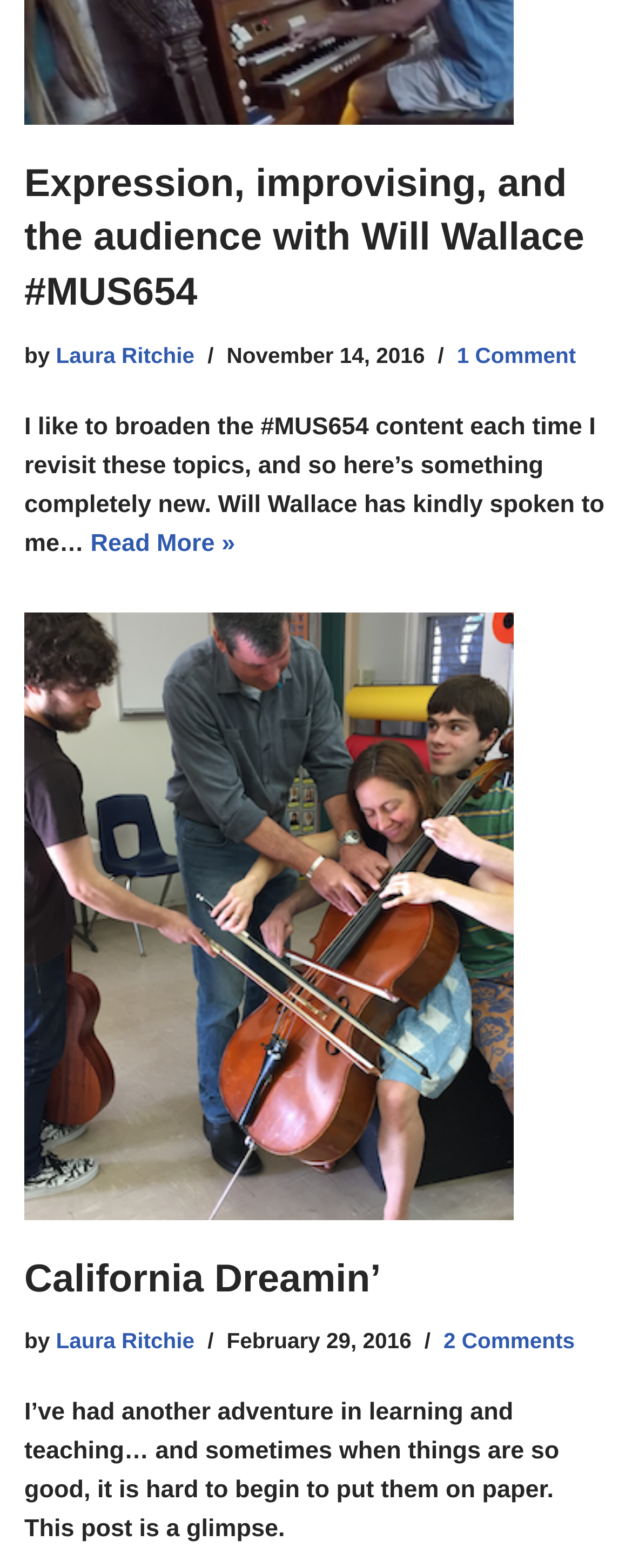Who is the author of the post 'Expression, improvising, and the audience with Will Wallace #MUS654'?
Offer a detailed and full explanation in response to the question.

The author of the post can be found by looking at the 'by' text followed by a link, which is 'Laura Ritchie' in this case.